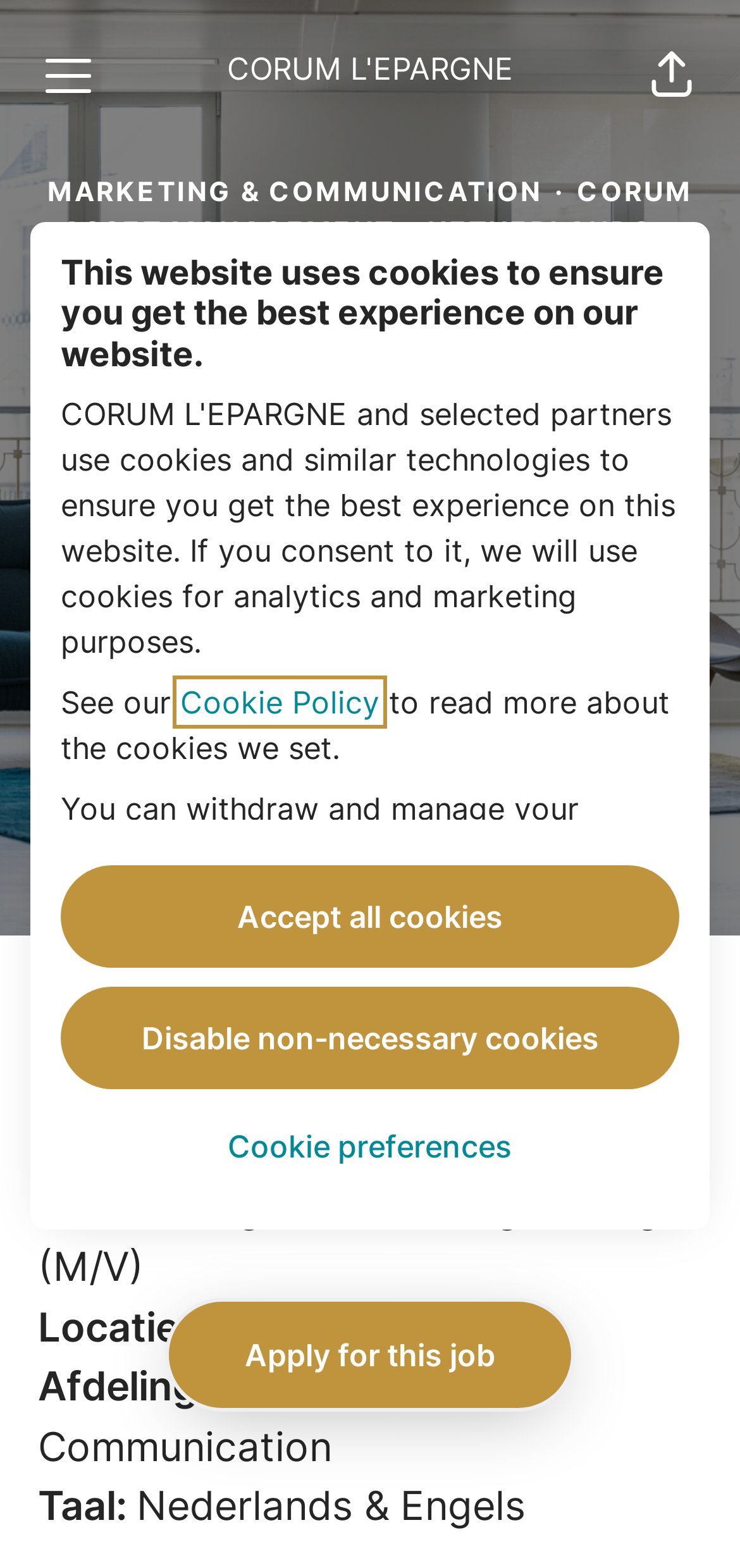Please find the bounding box for the following UI element description. Provide the coordinates in (top-left x, top-left y, bottom-right x, bottom-right y) format, with values between 0 and 1: Accept all cookies

[0.082, 0.552, 0.918, 0.617]